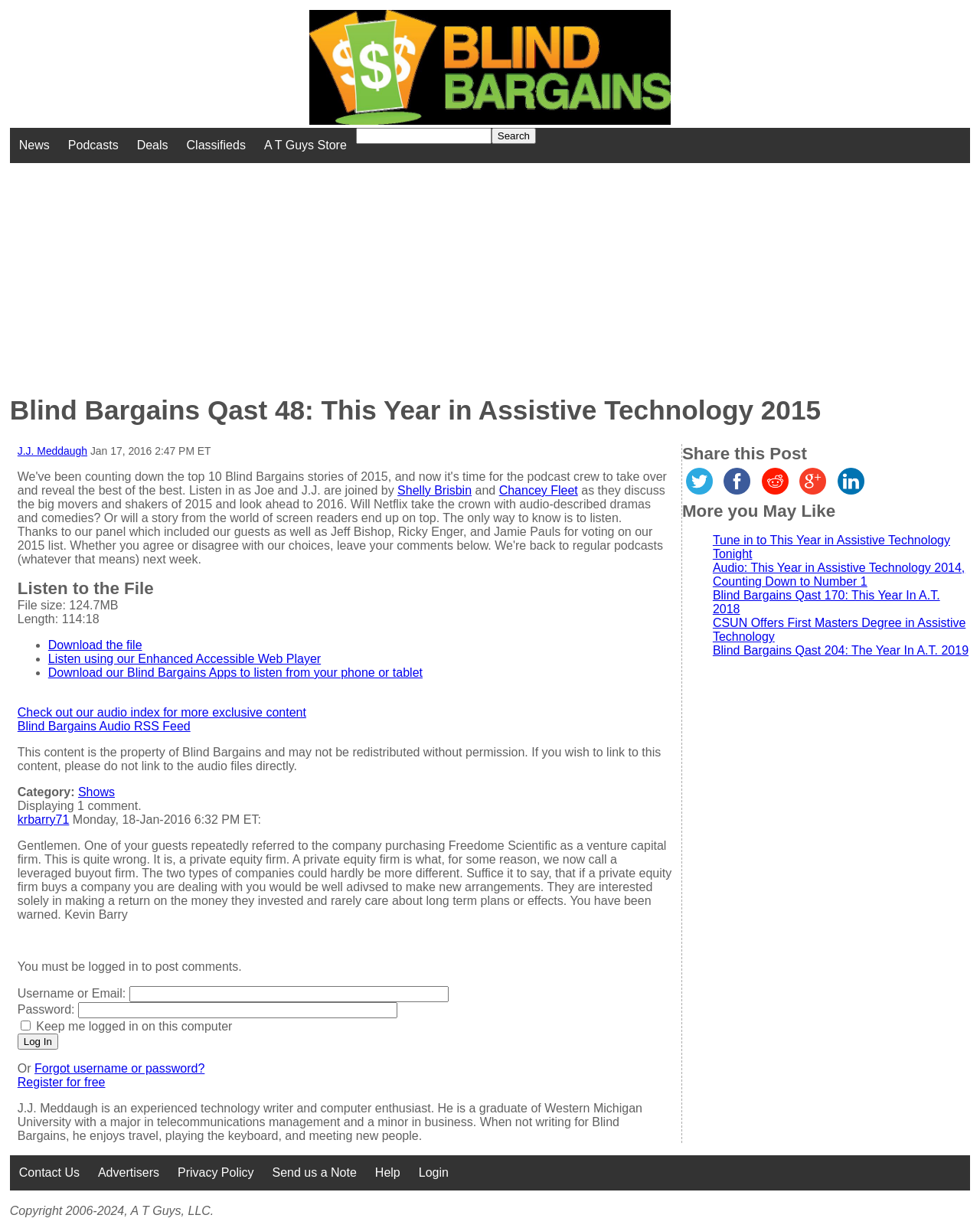What is the name of the podcast?
Using the image, answer in one word or phrase.

Blind Bargains Qast